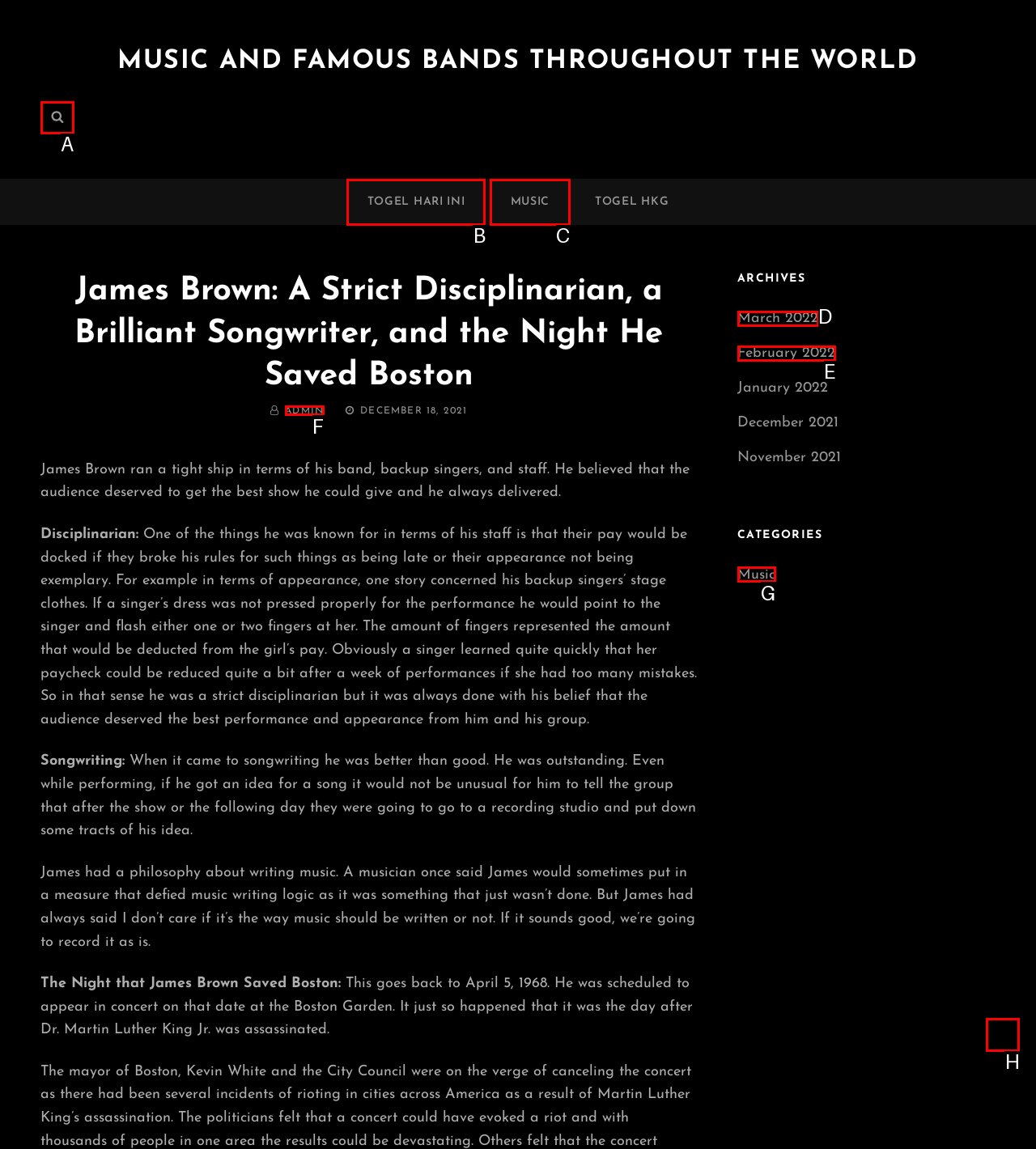Point out the UI element to be clicked for this instruction: Scroll up the page. Provide the answer as the letter of the chosen element.

H